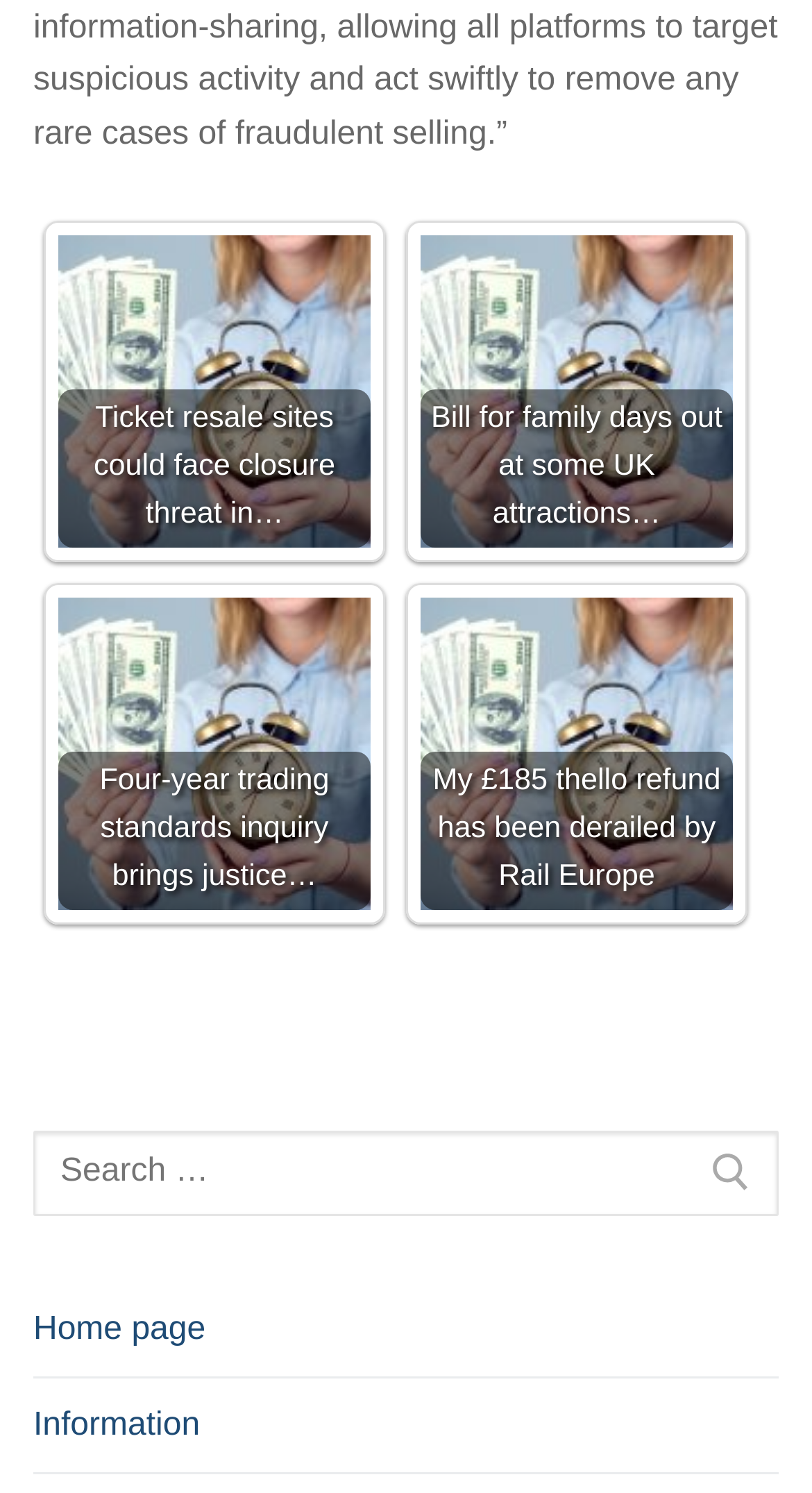Determine the bounding box coordinates of the area to click in order to meet this instruction: "Read the article about ticket resale sites".

[0.072, 0.157, 0.456, 0.367]